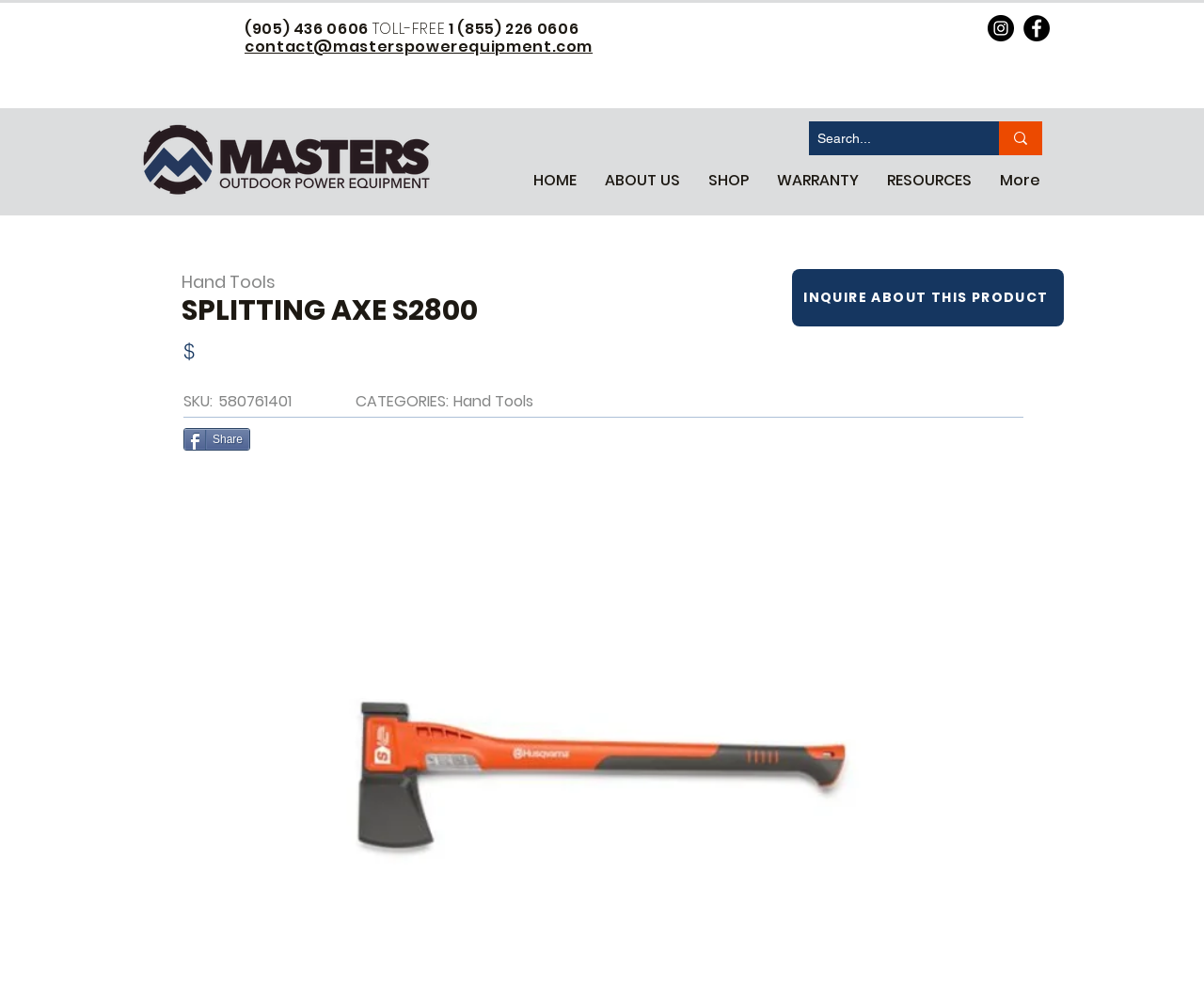Mark the bounding box of the element that matches the following description: "WARRANTY".

[0.634, 0.16, 0.725, 0.208]